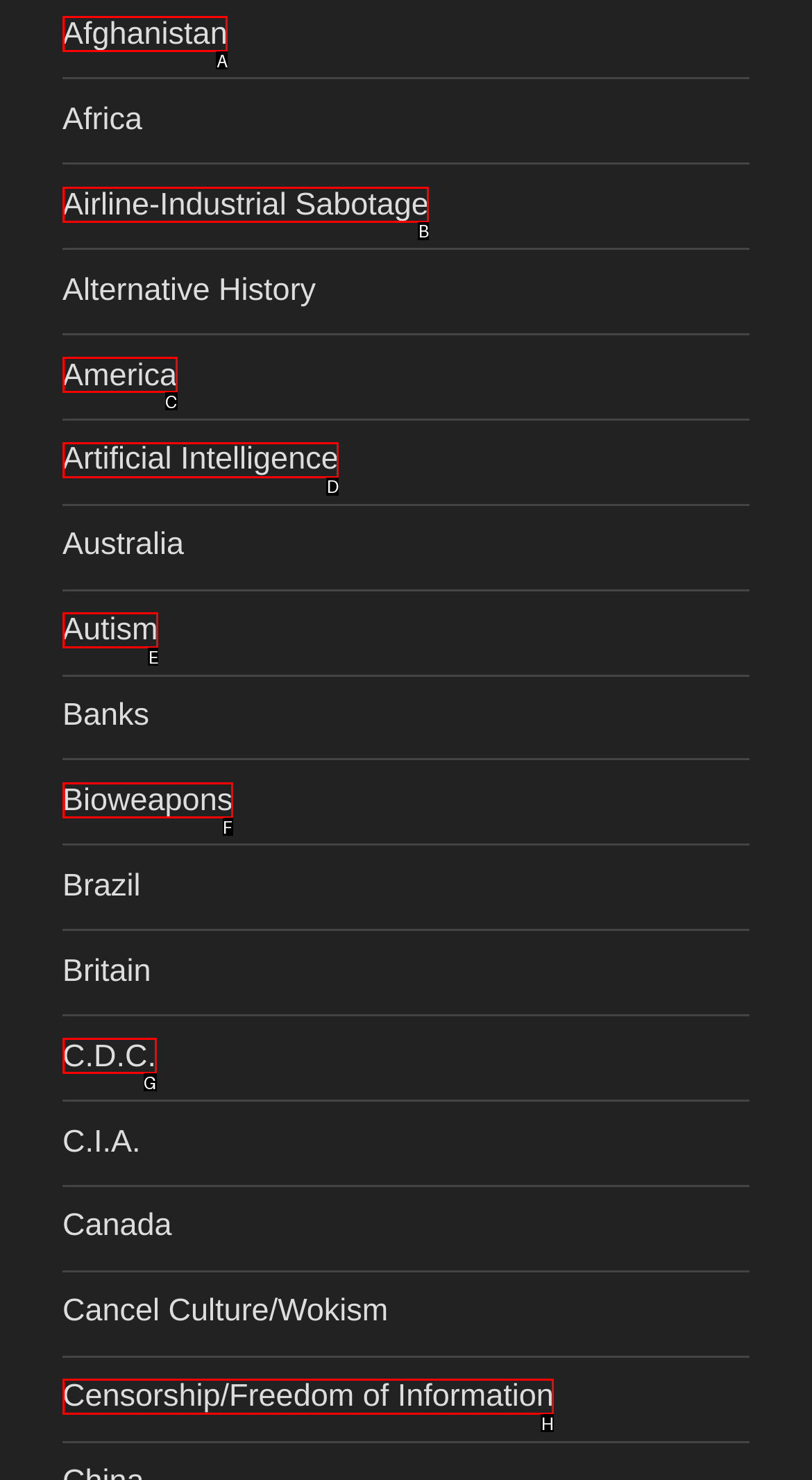Identify the HTML element I need to click to complete this task: Click on Afghanistan Provide the option's letter from the available choices.

A